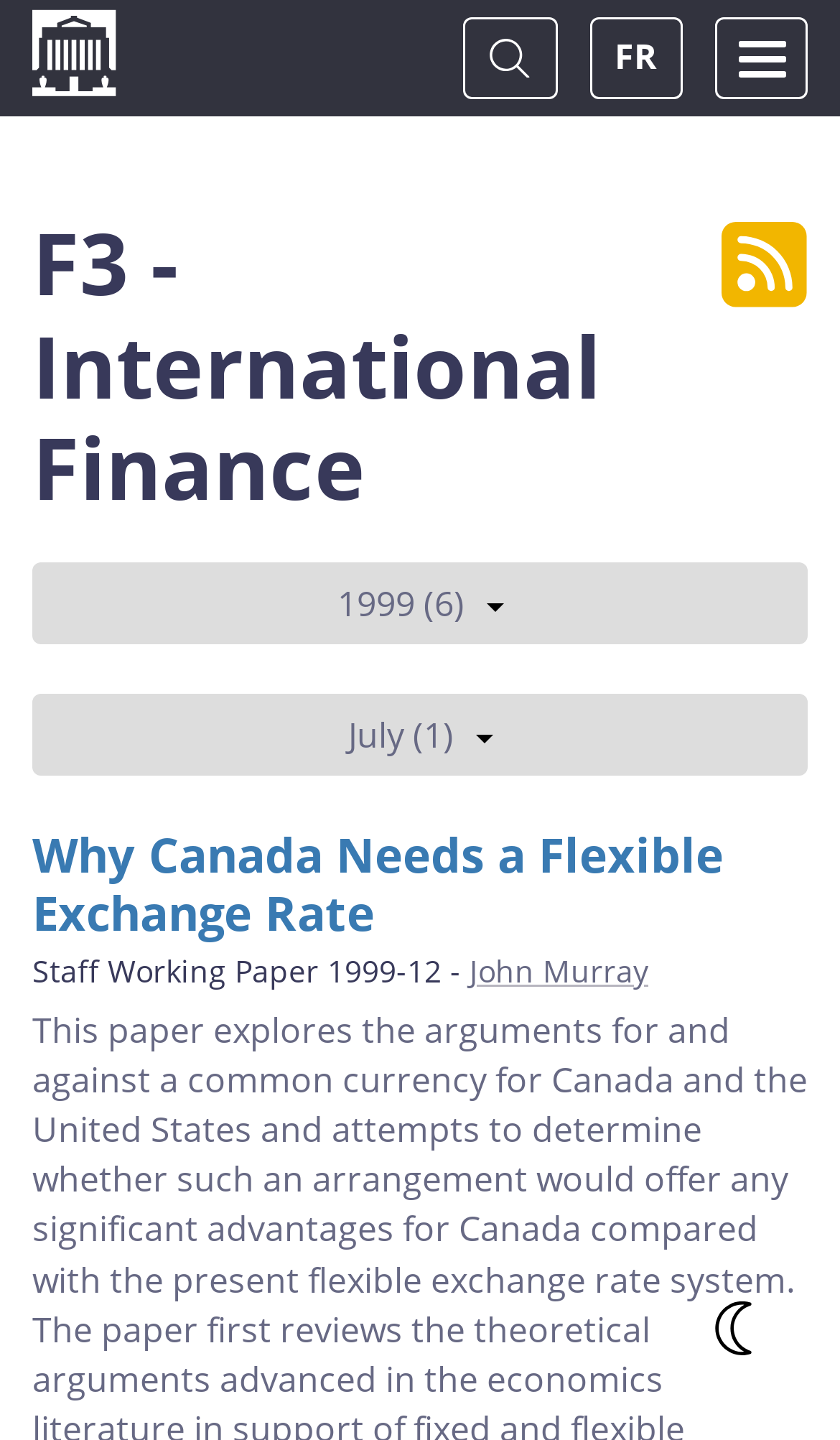What is the theme changer button icon?
Using the image, answer in one word or phrase.

Change theme